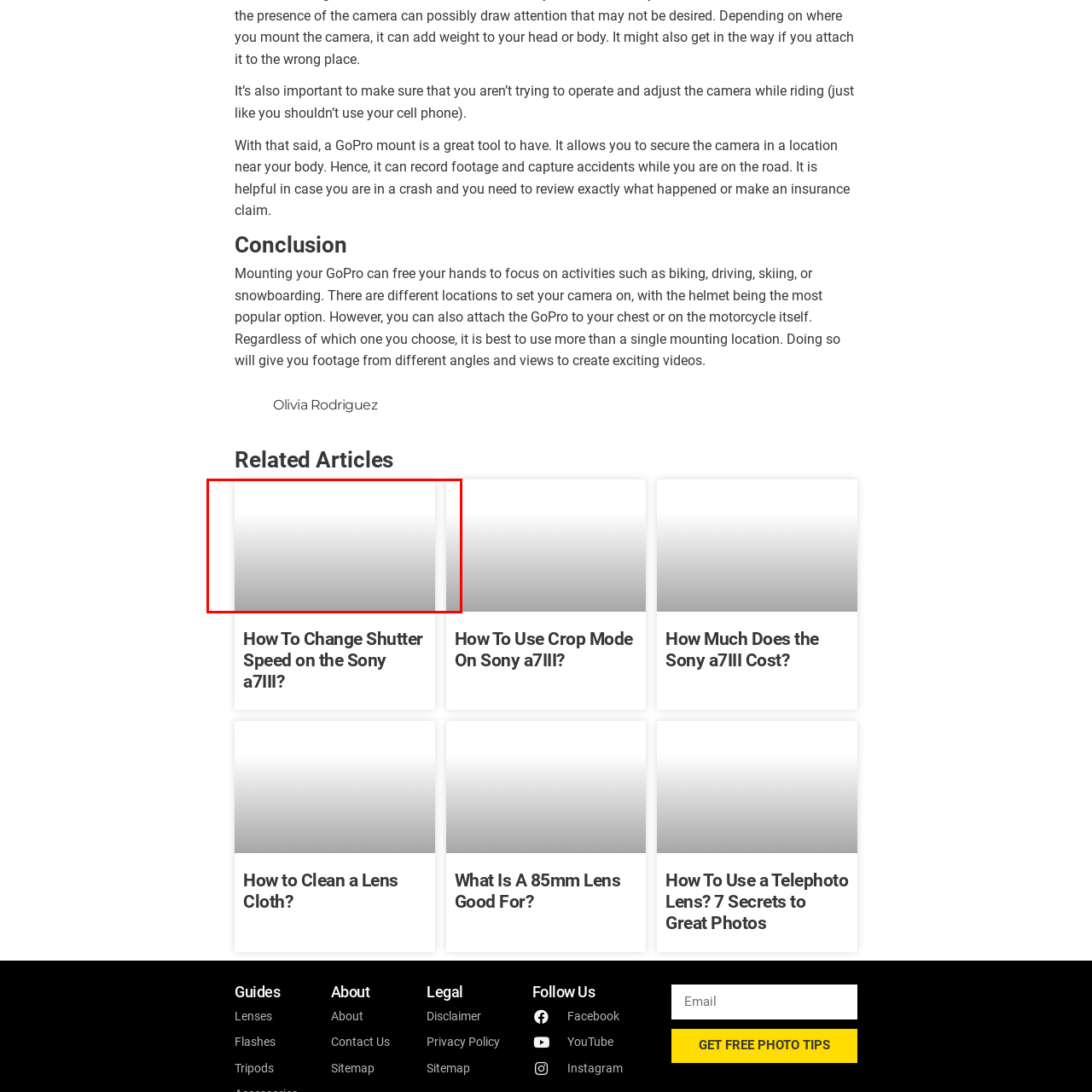Observe the content inside the red rectangle and respond to the question with one word or phrase: 
Who is the target audience of the article?

Photographers